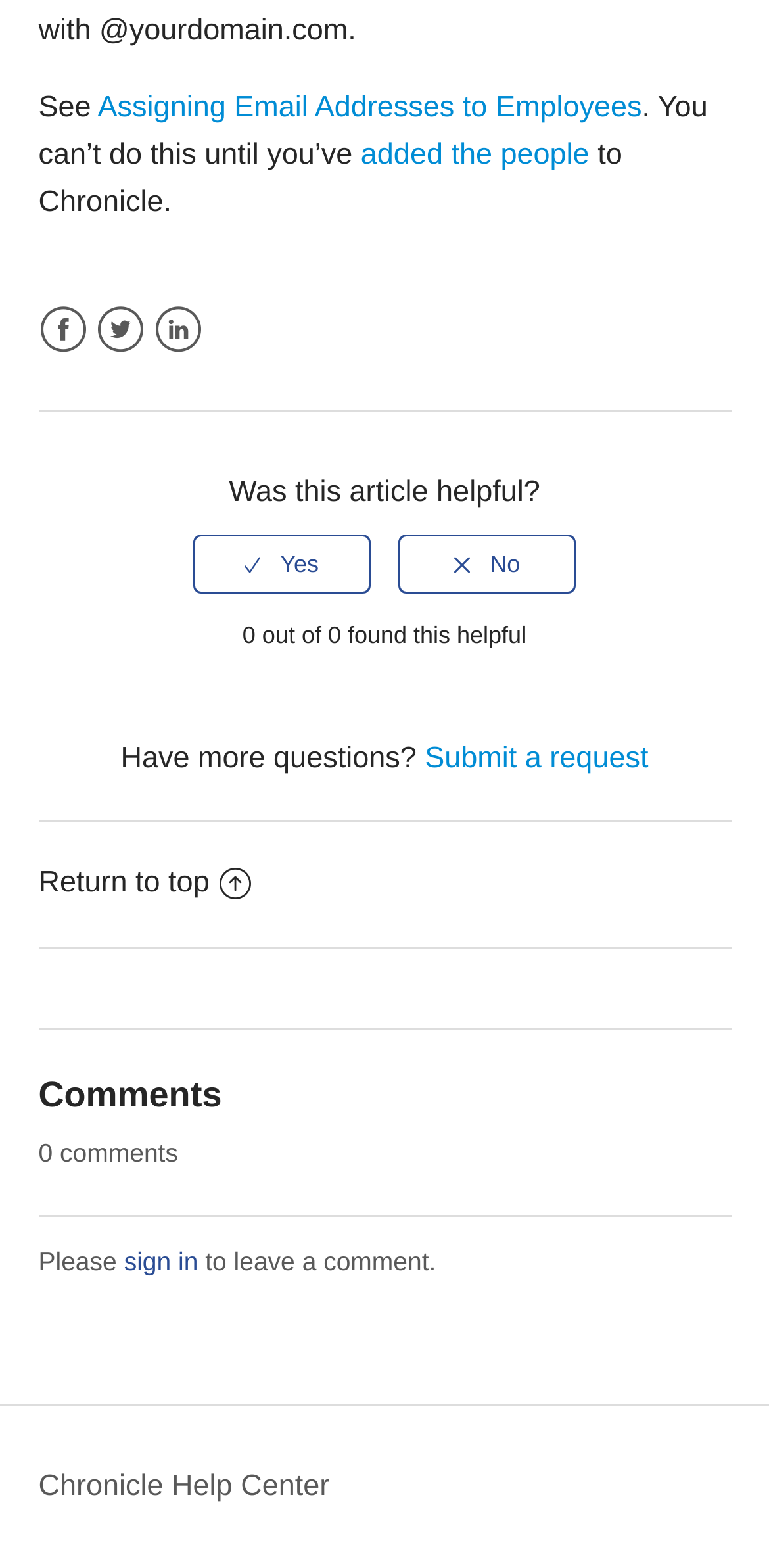What is the text of the link below the 'Have more questions?' text?
Based on the screenshot, respond with a single word or phrase.

Submit a request